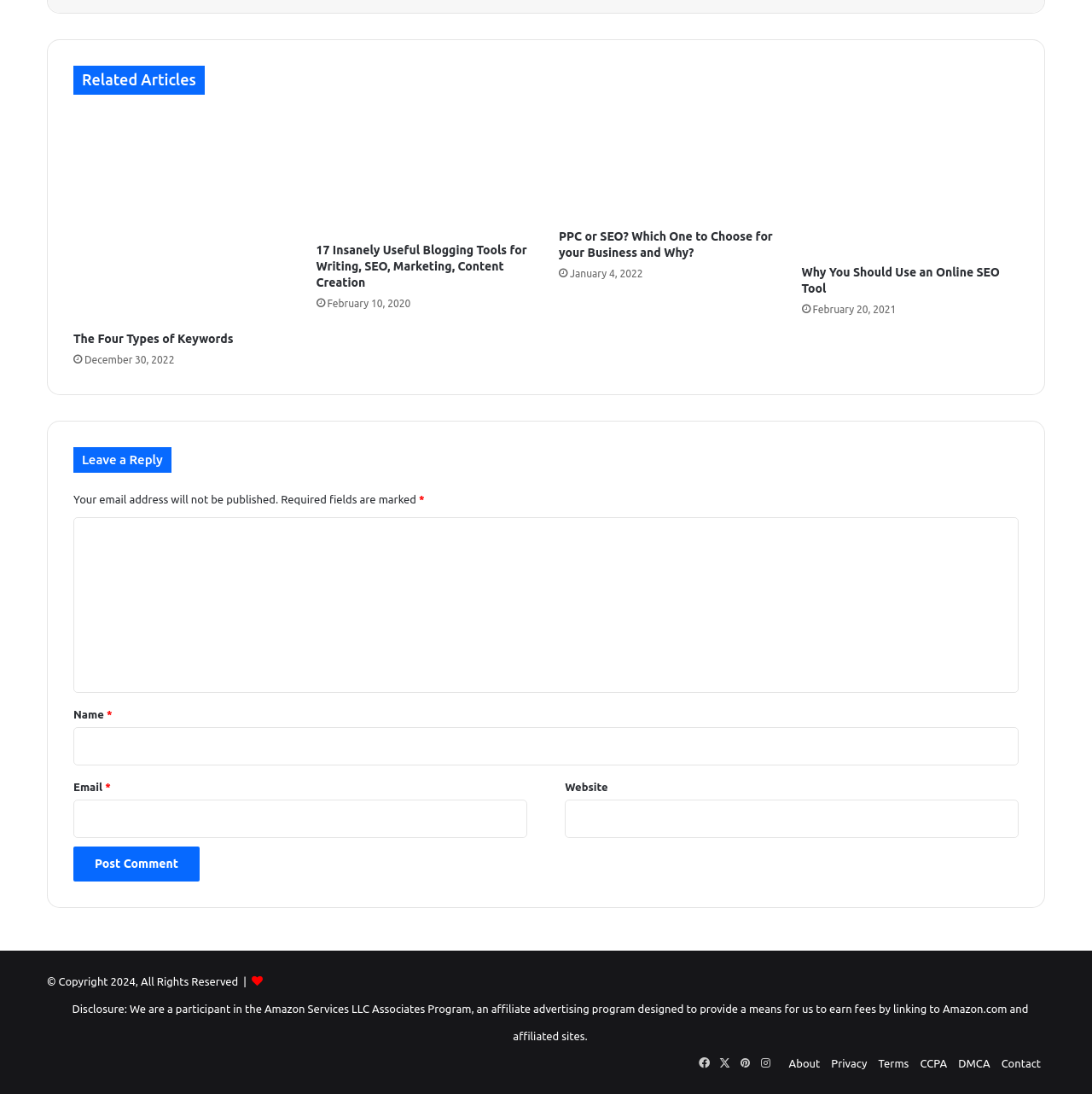Ascertain the bounding box coordinates for the UI element detailed here: "The Four Types of Keywords". The coordinates should be provided as [left, top, right, bottom] with each value being a float between 0 and 1.

[0.067, 0.304, 0.214, 0.316]